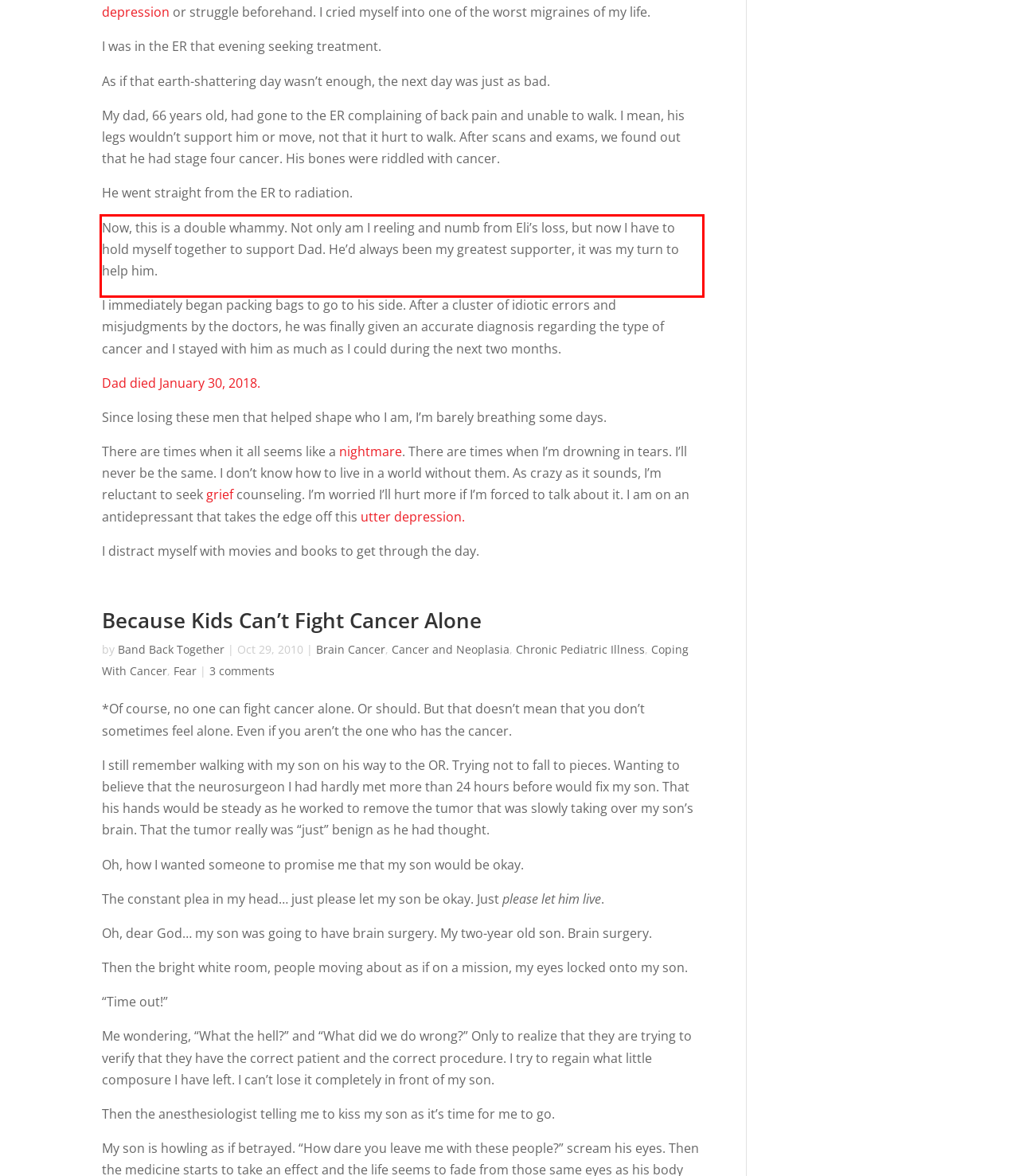Please examine the screenshot of the webpage and read the text present within the red rectangle bounding box.

Now, this is a double whammy. Not only am I reeling and numb from Eli’s loss, but now I have to hold myself together to support Dad. He’d always been my greatest supporter, it was my turn to help him.